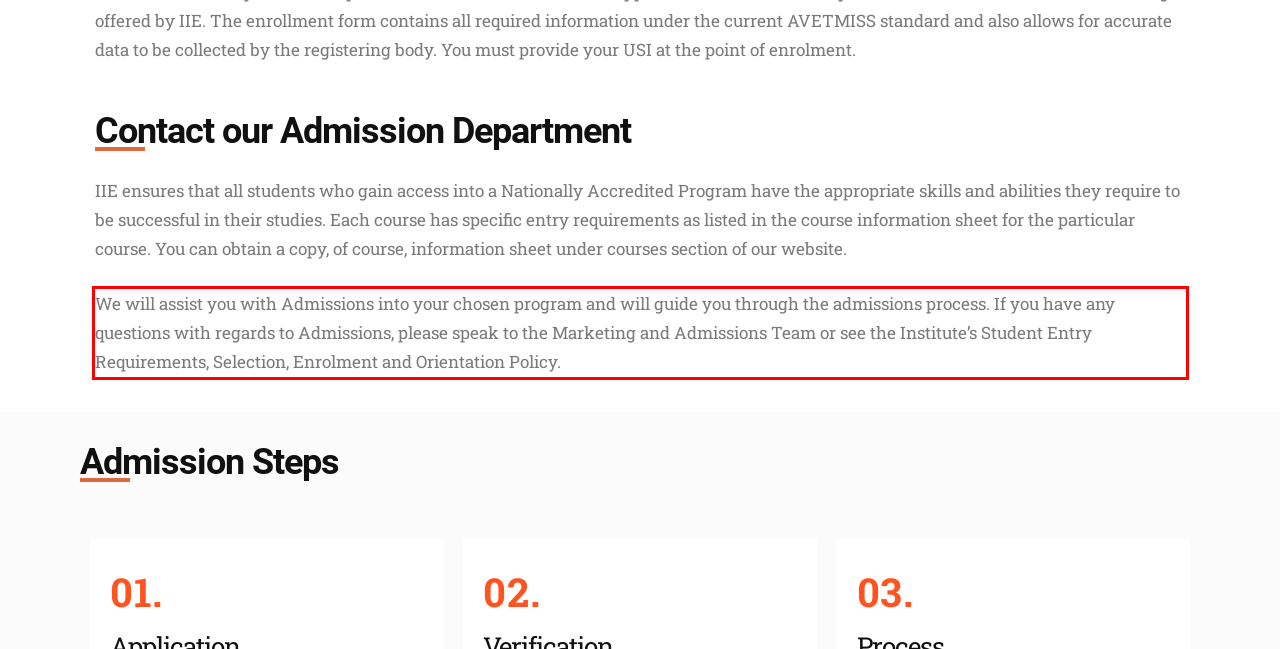Examine the screenshot of the webpage, locate the red bounding box, and generate the text contained within it.

We will assist you with Admissions into your chosen program and will guide you through the admissions process. If you have any questions with regards to Admissions, please speak to the Marketing and Admissions Team or see the Institute’s Student Entry Requirements, Selection, Enrolment and Orientation Policy.